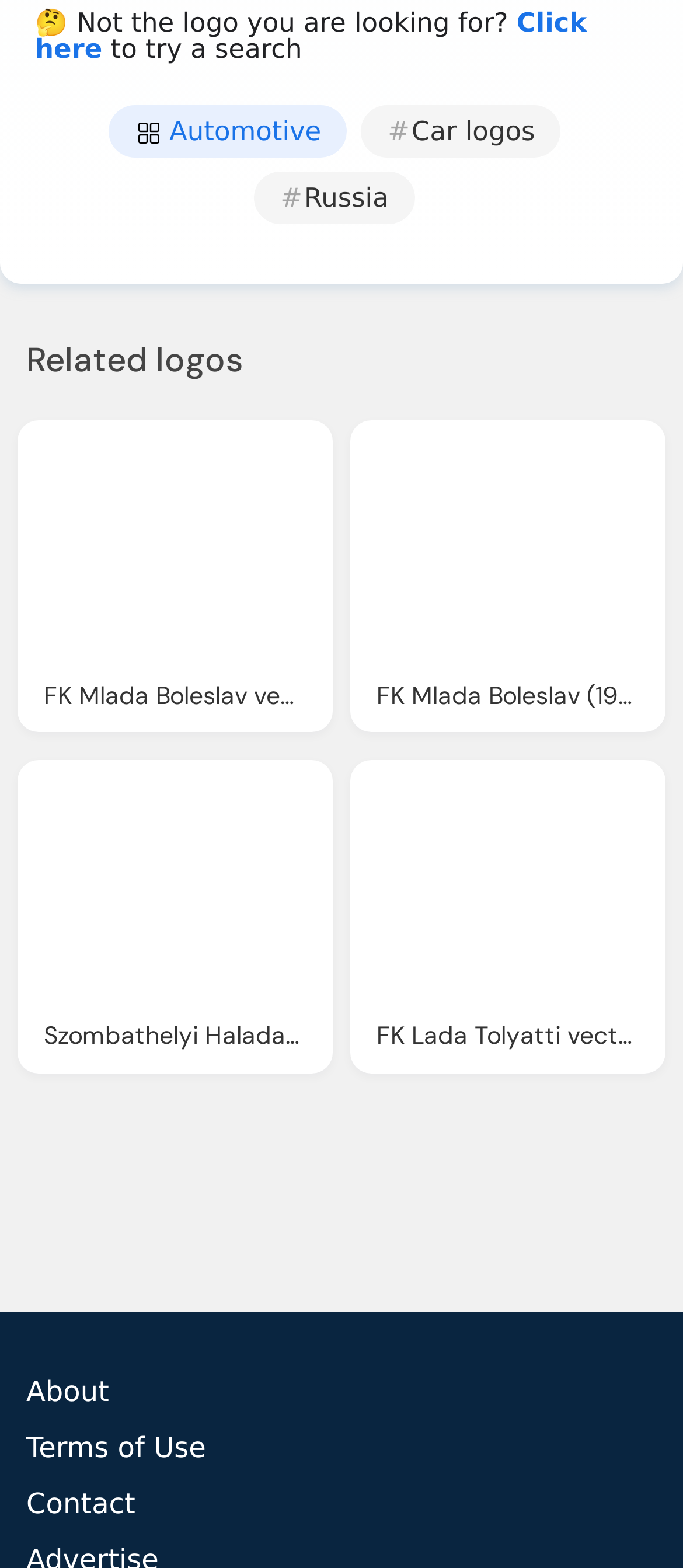What is the category of the first logo?
Can you give a detailed and elaborate answer to the question?

The first logo 'FK Mlada Boleslav vector logo' is categorized under 'Automotive' as indicated by the link 'Automotive' above it.